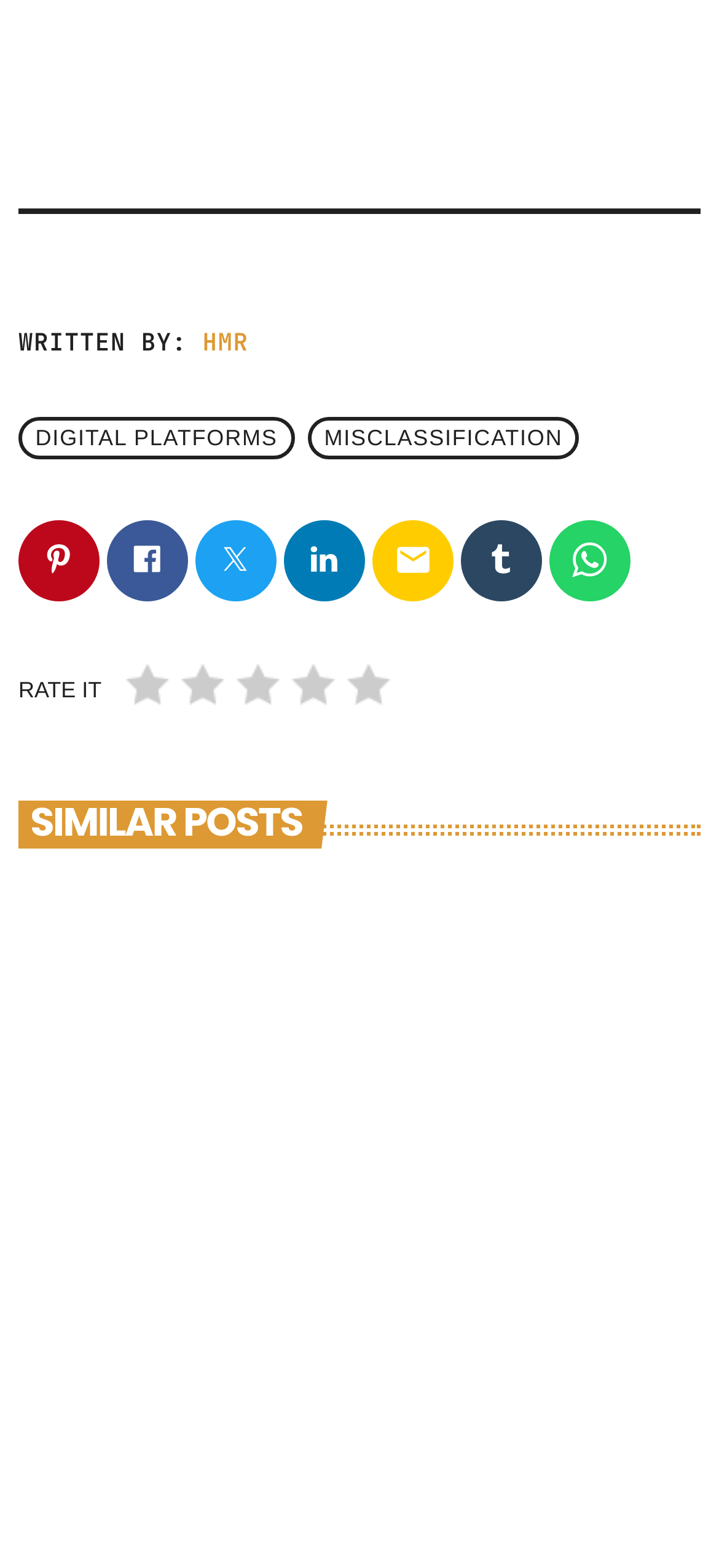Please determine the bounding box coordinates of the section I need to click to accomplish this instruction: "Read the news".

[0.073, 0.876, 0.181, 0.897]